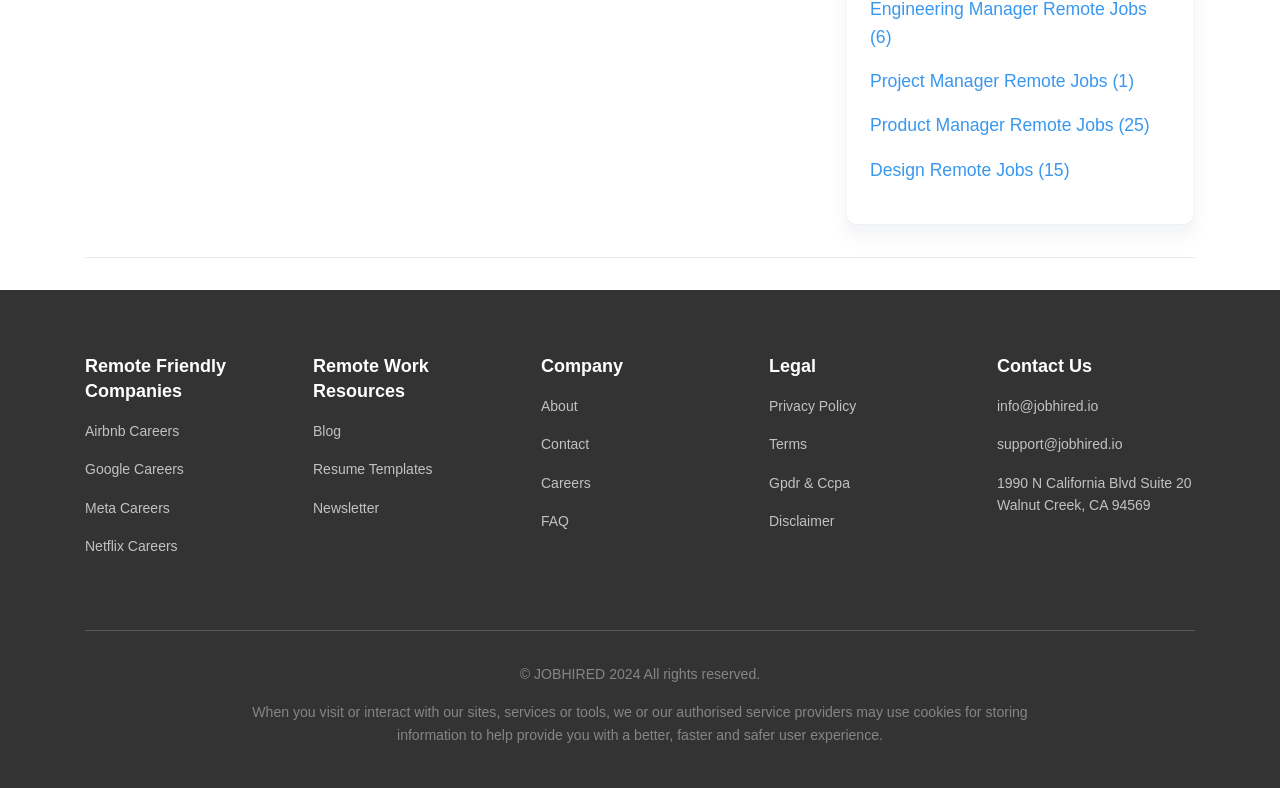Determine the bounding box coordinates of the clickable element to complete this instruction: "Explore Remote Friendly Companies". Provide the coordinates in the format of four float numbers between 0 and 1, [left, top, right, bottom].

[0.066, 0.449, 0.221, 0.513]